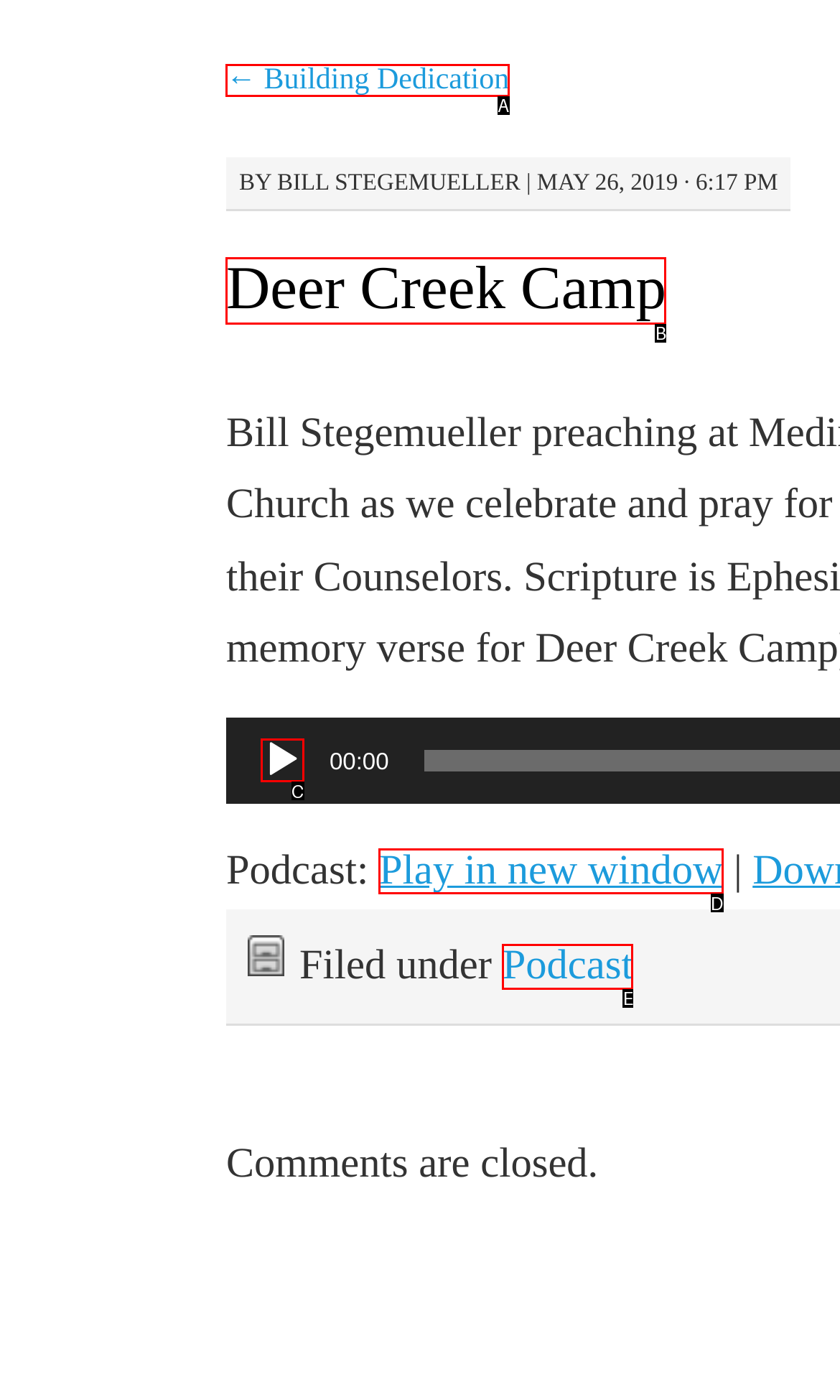Identify the letter of the UI element that corresponds to: aria-label="Play" title="Play"
Respond with the letter of the option directly.

C